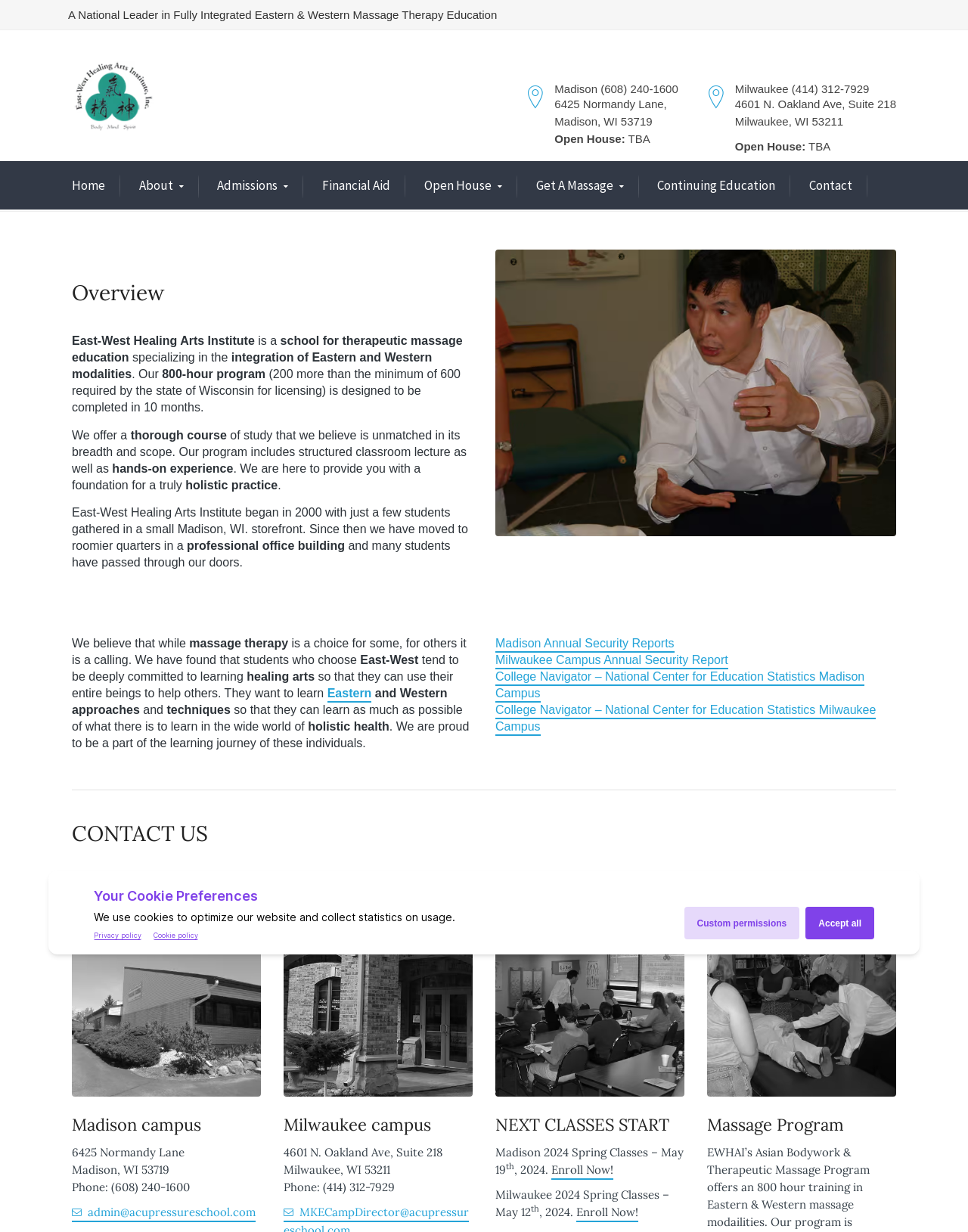Describe all the visual and textual components of the webpage comprehensively.

The webpage is about EWHAI Massage Therapy School, which has locations in Madison and Milwaukee, Wisconsin. At the top of the page, there is a heading that reads "Overview - EWHAI Massage therapy School | Madison Wi". Below this, there is a static text that describes the school as a national leader in fully integrated Eastern and Western massage therapy education.

On the top-right side of the page, there are two columns of contact information, one for the Madison campus and one for the Milwaukee campus. Each column includes the address, phone number, and a link to open house information.

Below the contact information, there is a section that describes the school's program. The text explains that the school offers an 800-hour program that integrates Eastern and Western modalities, and that the program is designed to be completed in 10 months. There are also links to Eastern and Western approaches, as well as a mention of holistic health.

On the left side of the page, there is a navigation menu with links to different sections of the website, including Home, About, Admissions, Financial Aid, Open House, Get A Massage, Continuing Education, and Contact.

In the middle of the page, there are three images: one of the Madison campus, one of the Milwaukee campus, and one of a massage program. Below each image, there is a heading with information about the corresponding campus or program.

At the bottom of the page, there are links to annual security reports and college navigator information for both campuses. There is also a contact section with a heading that reads "CONTACT US" and an image of a person. Below this, there is contact information for the Madison and Milwaukee campuses, including addresses, phone numbers, and email addresses.

Overall, the webpage provides an overview of EWHAI Massage Therapy School, its programs, and its locations, as well as contact information and links to additional resources.